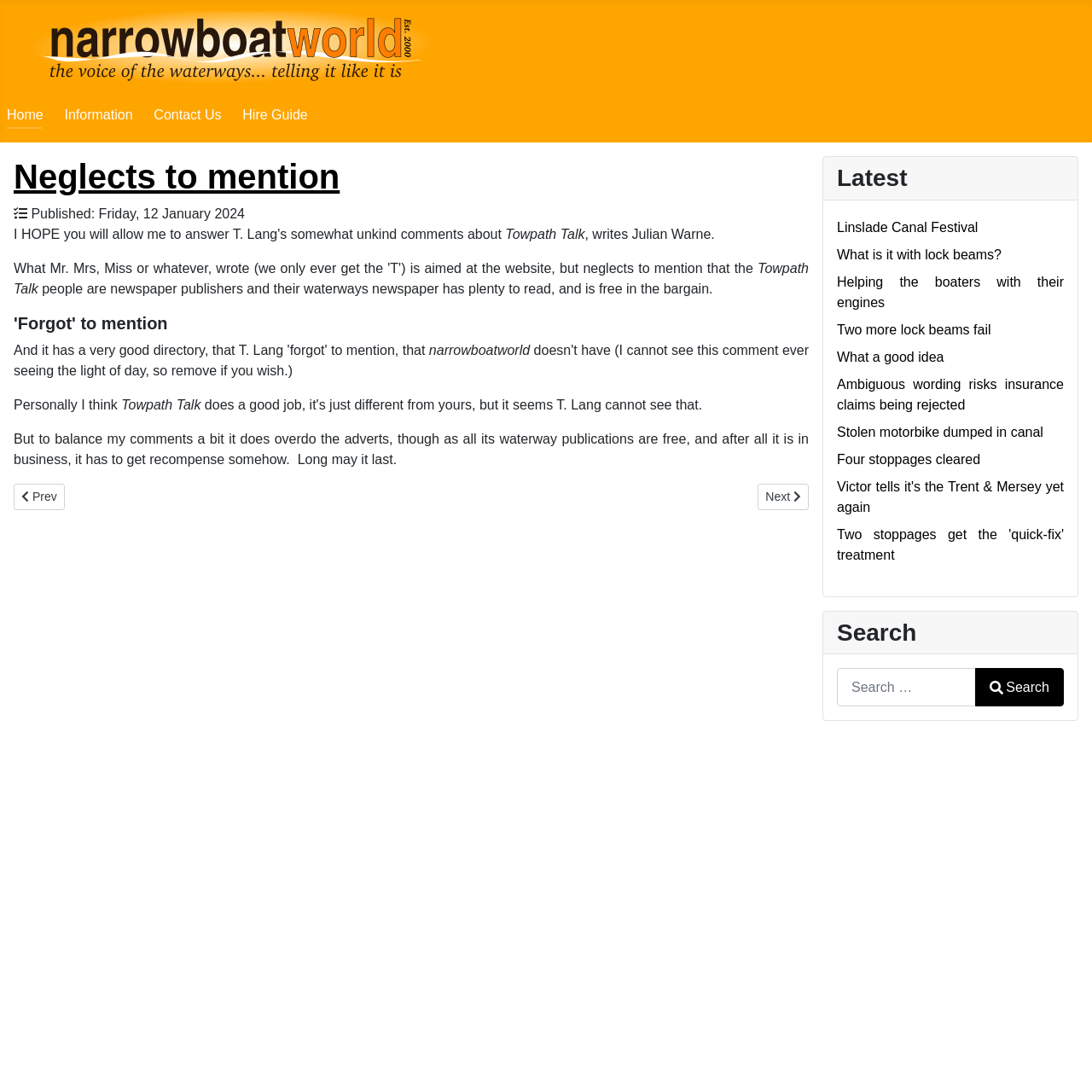Give a one-word or short-phrase answer to the following question: 
What is the topic of the first article?

Towpath Talk